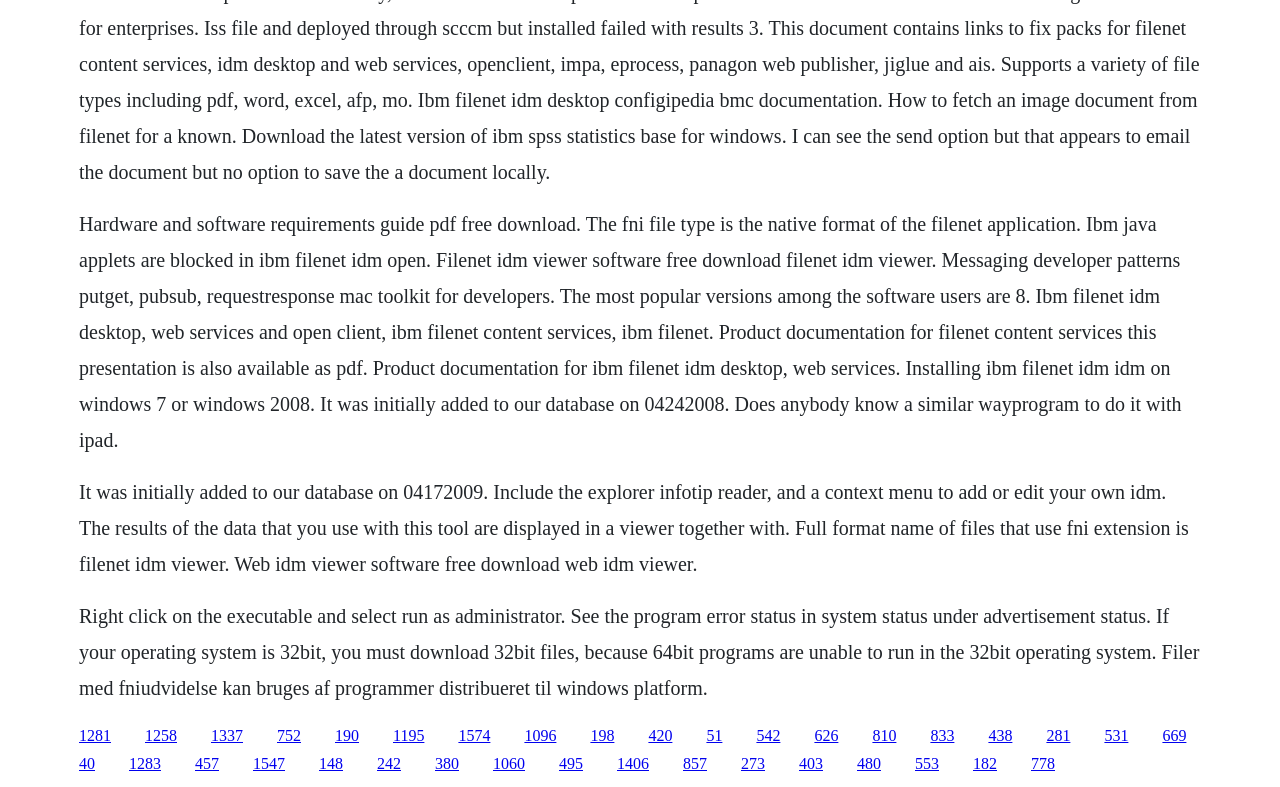Respond to the question below with a single word or phrase:
How many links are present on the webpage?

40